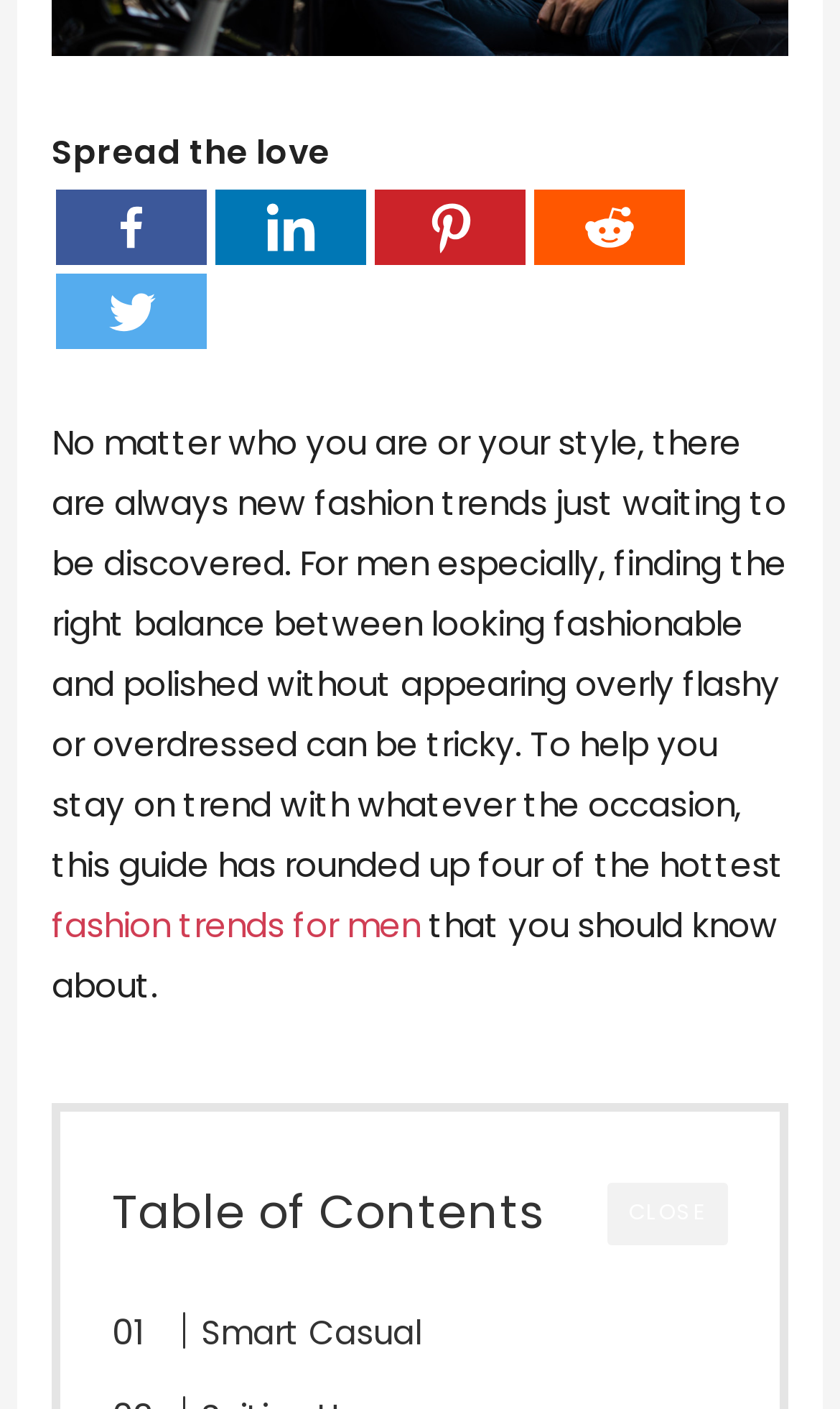Determine the bounding box coordinates of the region to click in order to accomplish the following instruction: "Close the popup". Provide the coordinates as four float numbers between 0 and 1, specifically [left, top, right, bottom].

[0.723, 0.839, 0.867, 0.883]